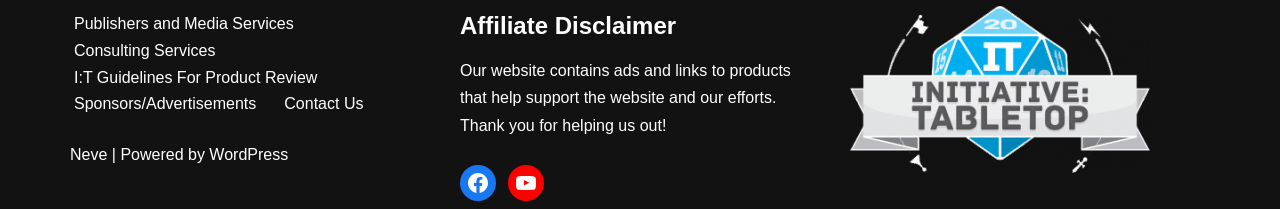Based on the image, provide a detailed response to the question:
What social media platforms are linked to the website?

The social media platforms linked to the website can be found at the bottom of the webpage, where there are links to Facebook and YouTube.